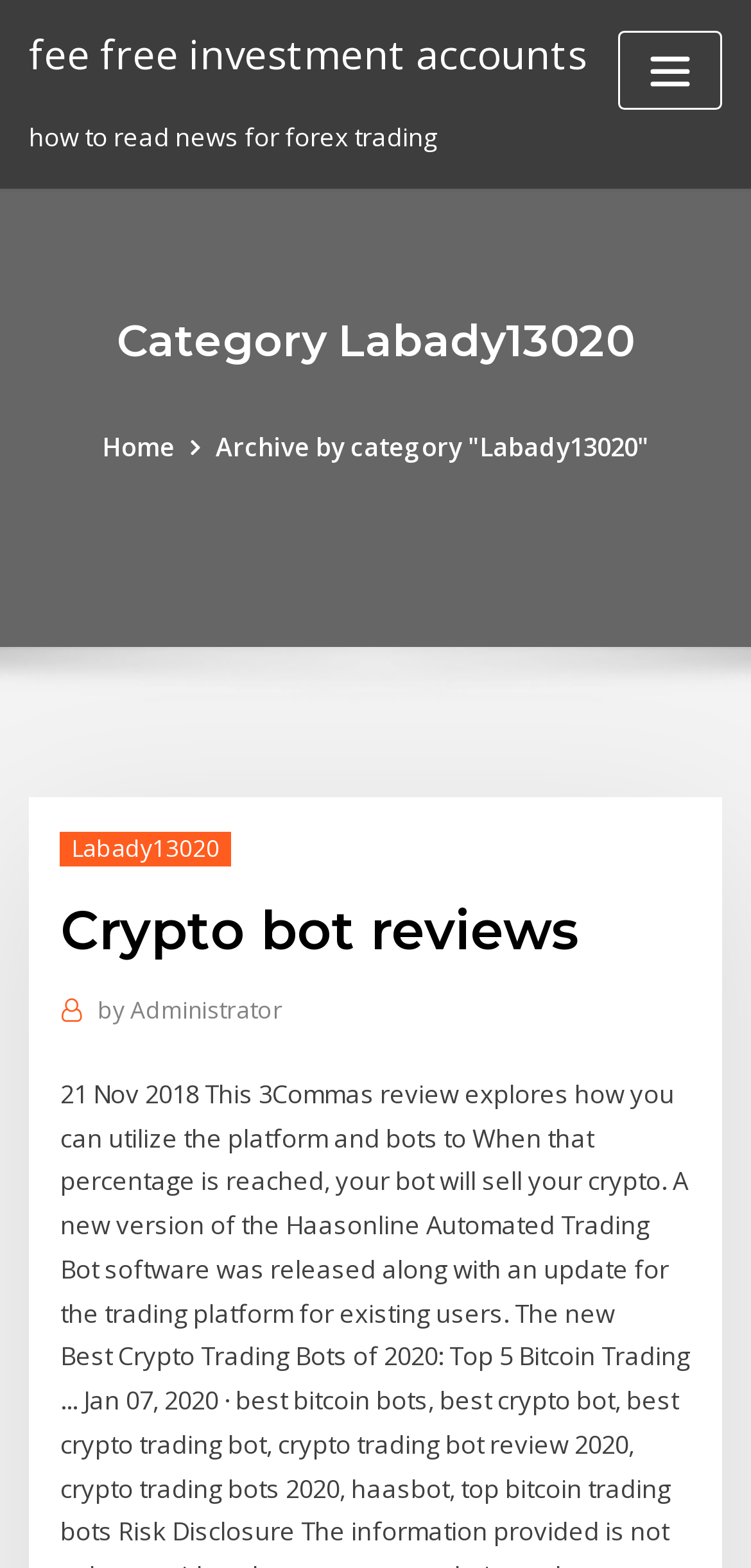Please respond to the question with a concise word or phrase:
Who is the author of the article?

Administrator